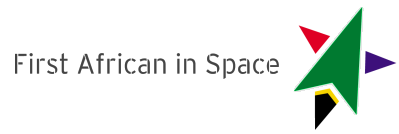What is the overall design combining?
Provide a detailed and well-explained answer to the question.

The overall design of the image combines elements of national pride and a celebration of historical milestones in space travel, particularly relating to African contributions to the field, as mentioned in the caption.